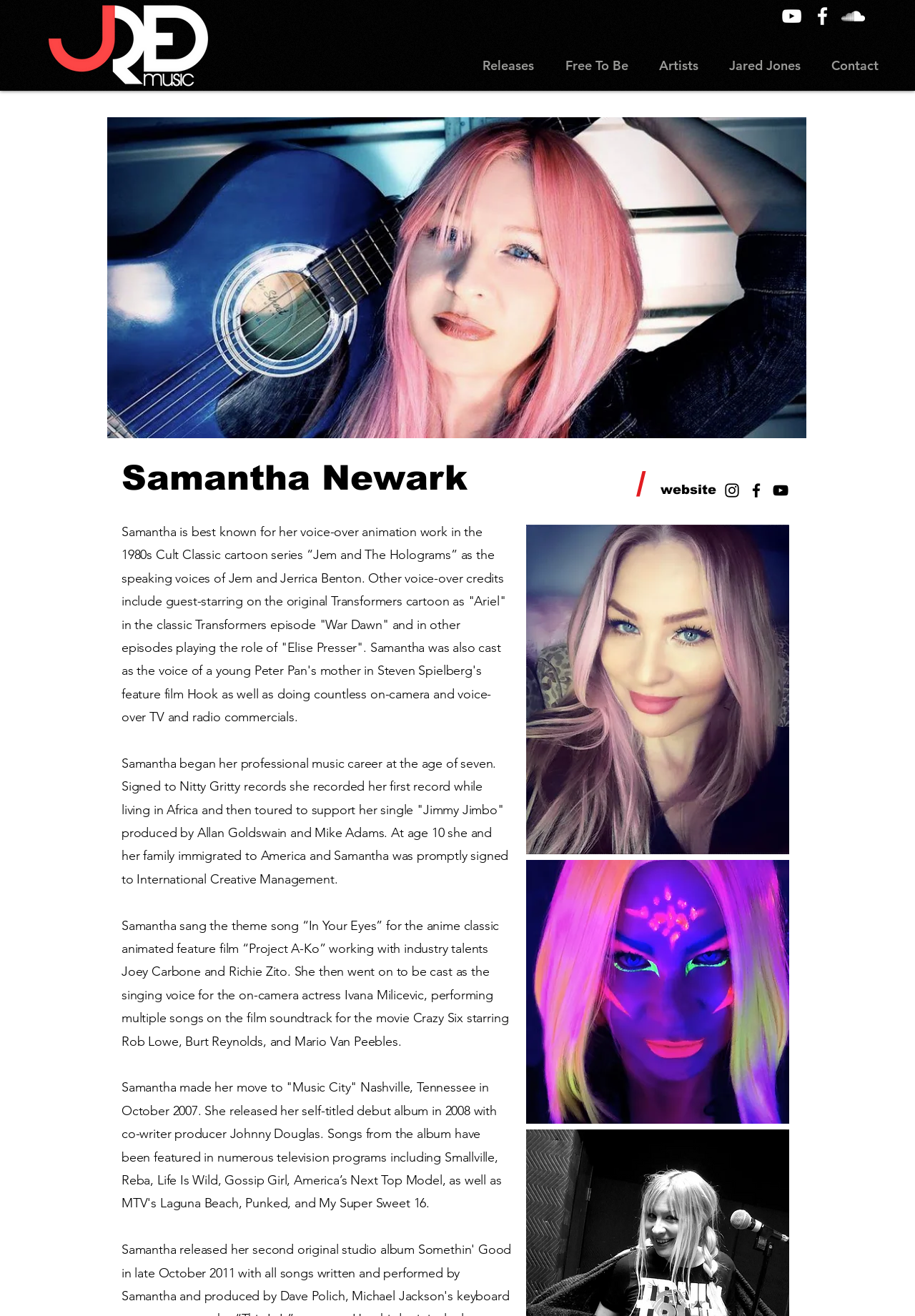Answer this question using a single word or a brief phrase:
How many social media links are in the top social bar?

3